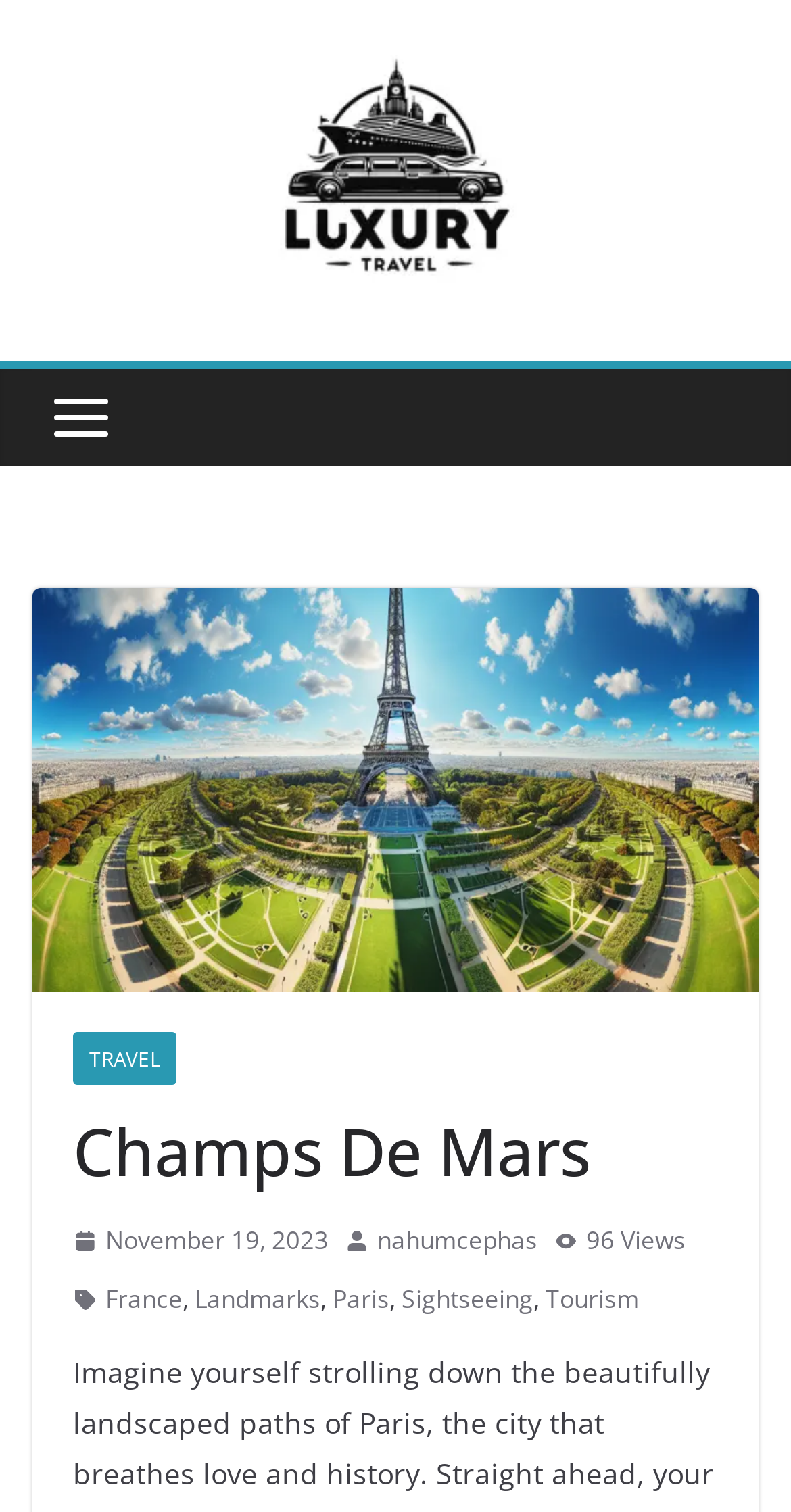Predict the bounding box coordinates of the area that should be clicked to accomplish the following instruction: "Visit Paris". The bounding box coordinates should consist of four float numbers between 0 and 1, i.e., [left, top, right, bottom].

[0.421, 0.845, 0.492, 0.874]